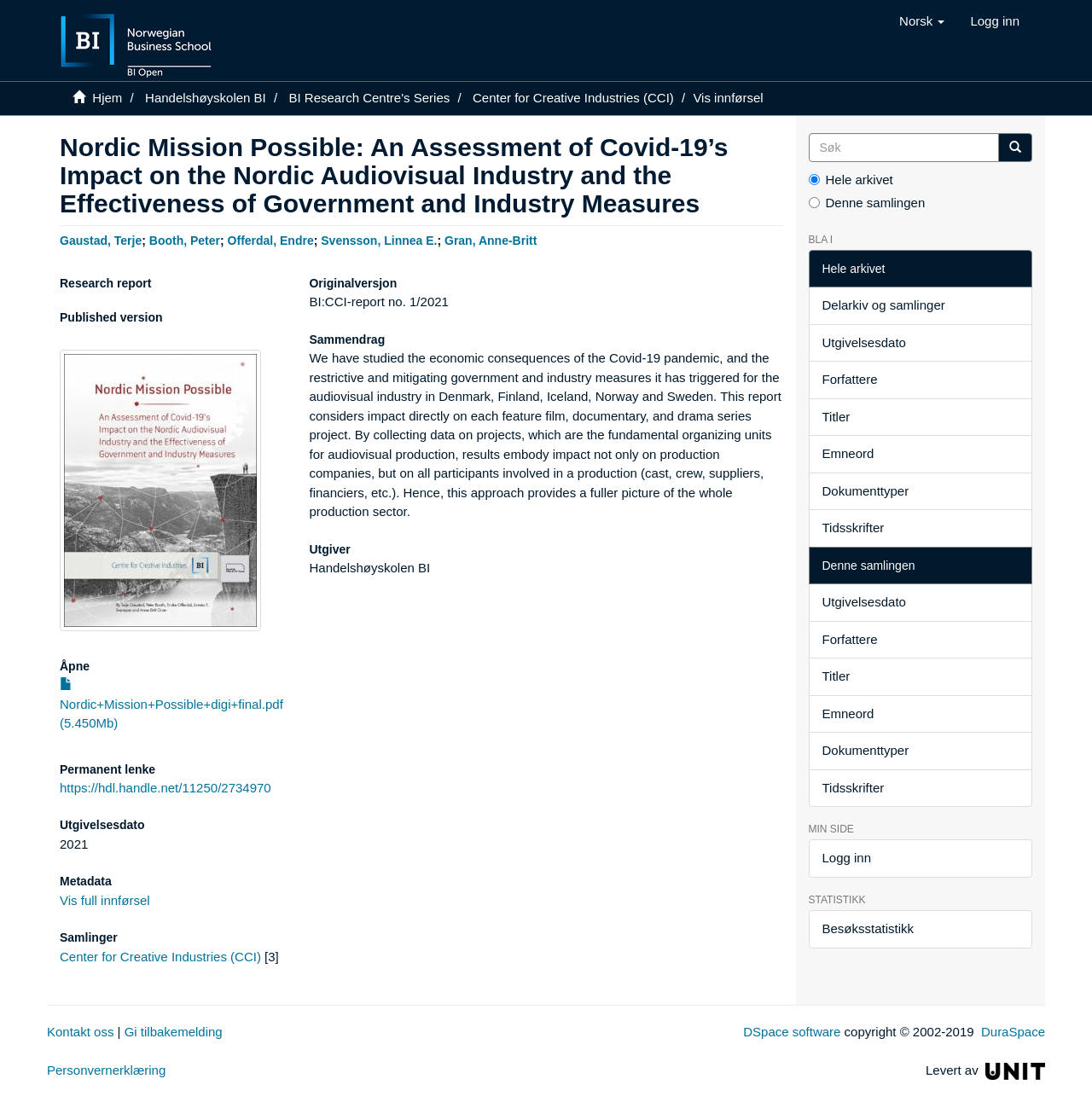Find the bounding box coordinates of the element to click in order to complete the given instruction: "Search for something."

[0.74, 0.12, 0.915, 0.146]